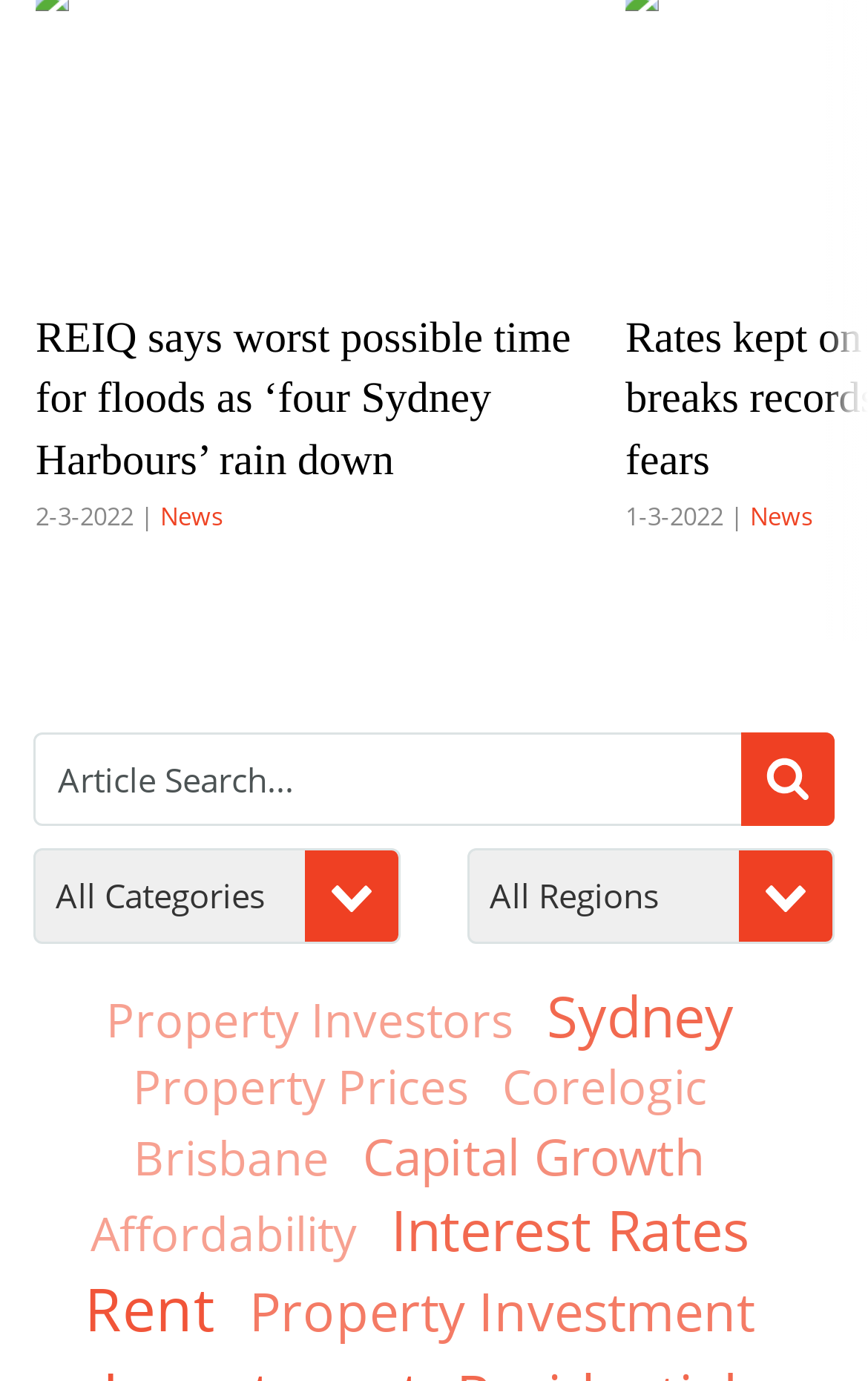Use one word or a short phrase to answer the question provided: 
What is the topic of the link with the text 'Property Investors'?

Property